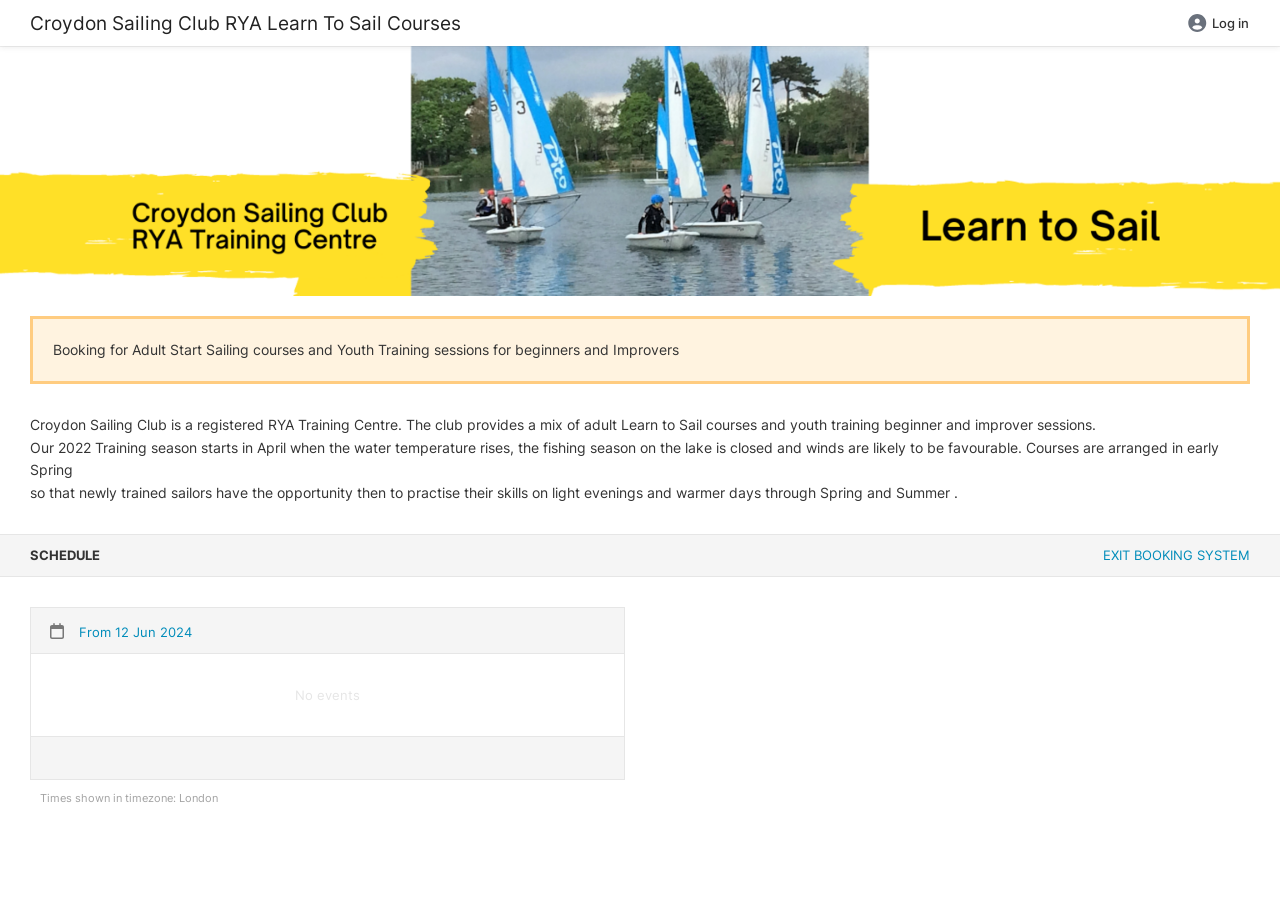Using a single word or phrase, answer the following question: 
What is the timezone for the times shown on the webpage?

London